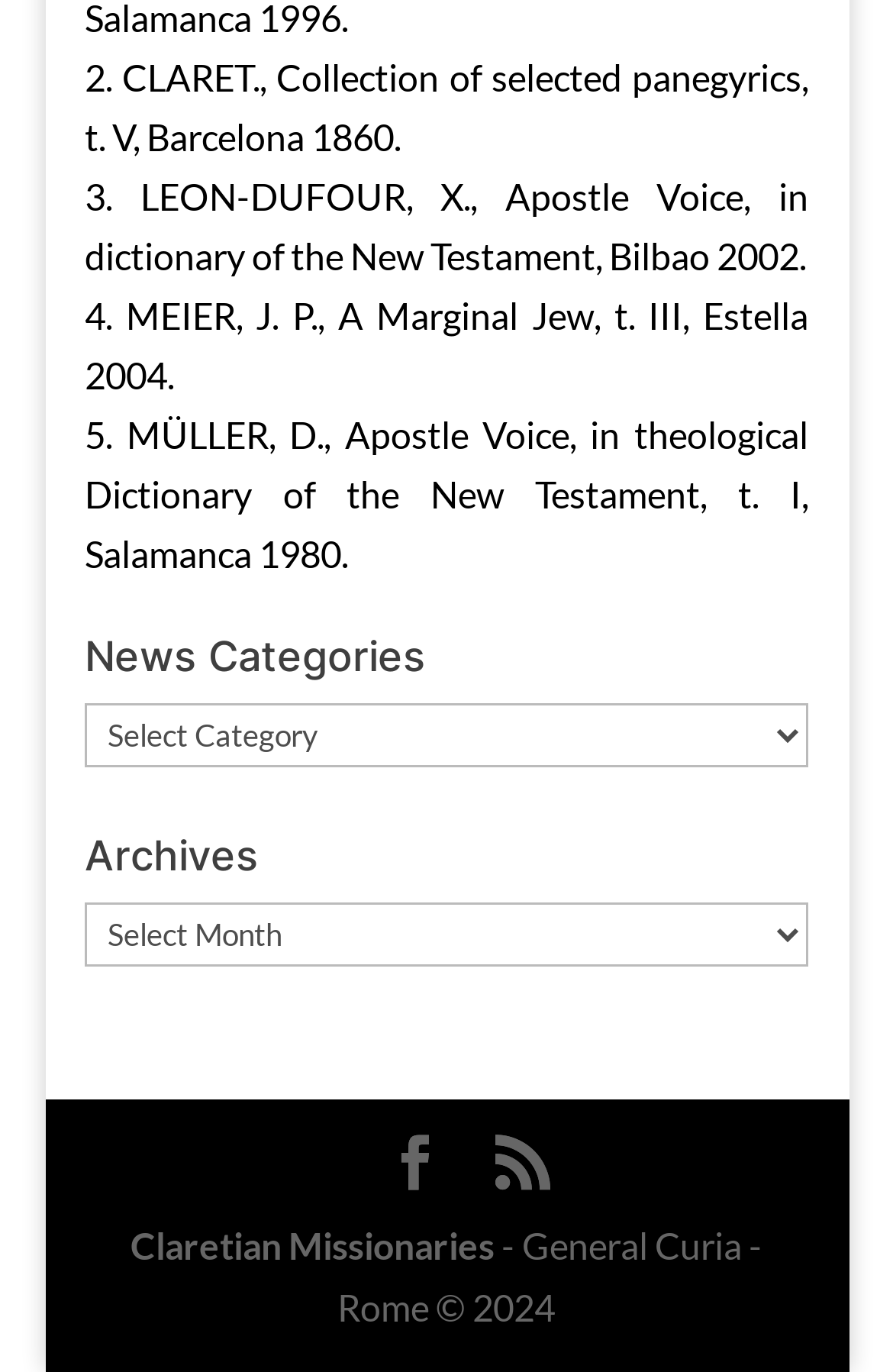How many links are there at the bottom of the page? Observe the screenshot and provide a one-word or short phrase answer.

3